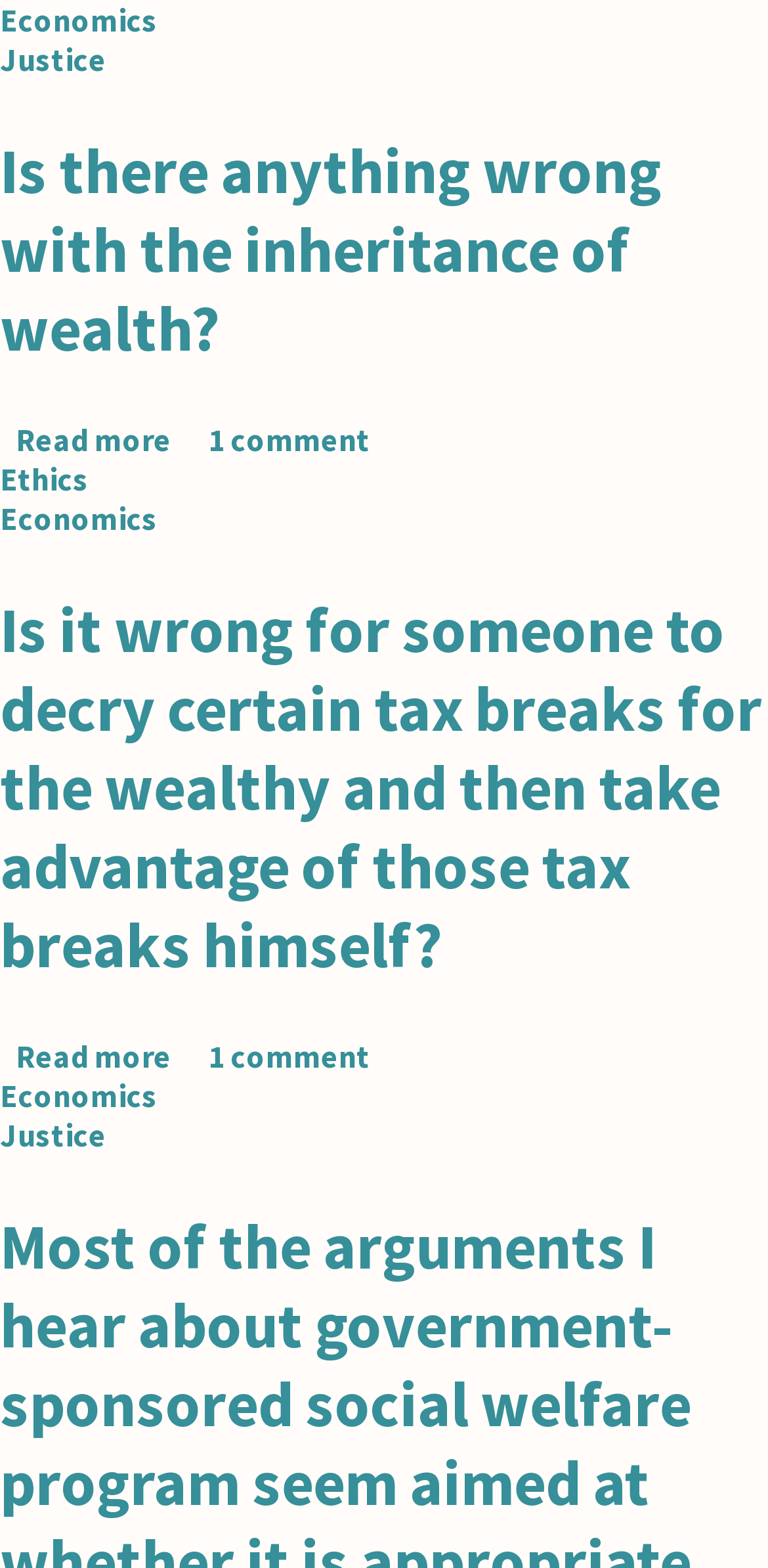How many links are there in the second article?
Can you offer a detailed and complete answer to this question?

In the second article, I found three links: one with the text 'Is it wrong for someone to decry certain tax breaks for the wealthy and then take advantage of those tax breaks himself?', one with the text 'Read more about Is it wrong for someone to decry certain tax breaks for the wealthy and then', and one with the text '1 comment', which suggests that there are three links in the second article.